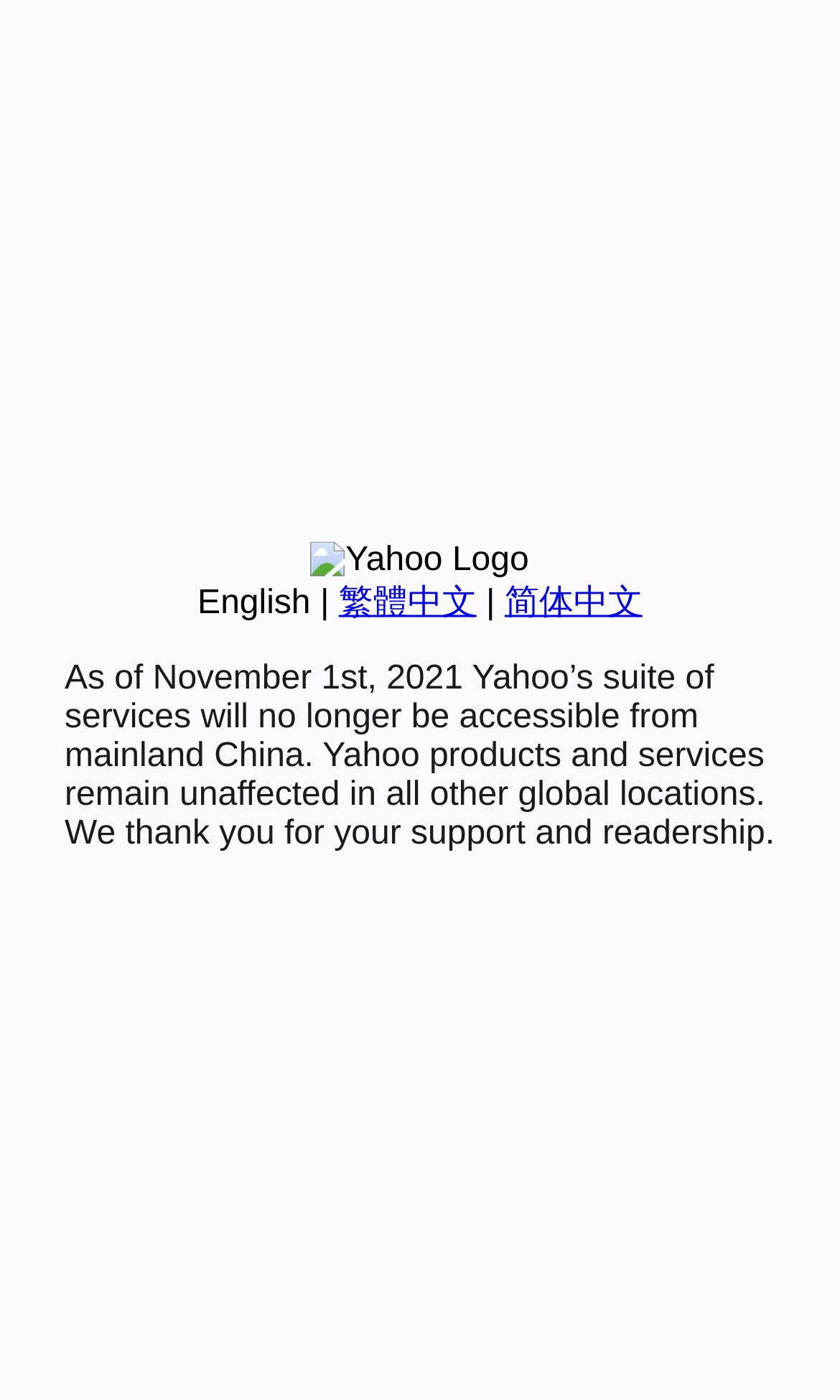Given the element description "繁體中文" in the screenshot, predict the bounding box coordinates of that UI element.

[0.403, 0.418, 0.567, 0.444]